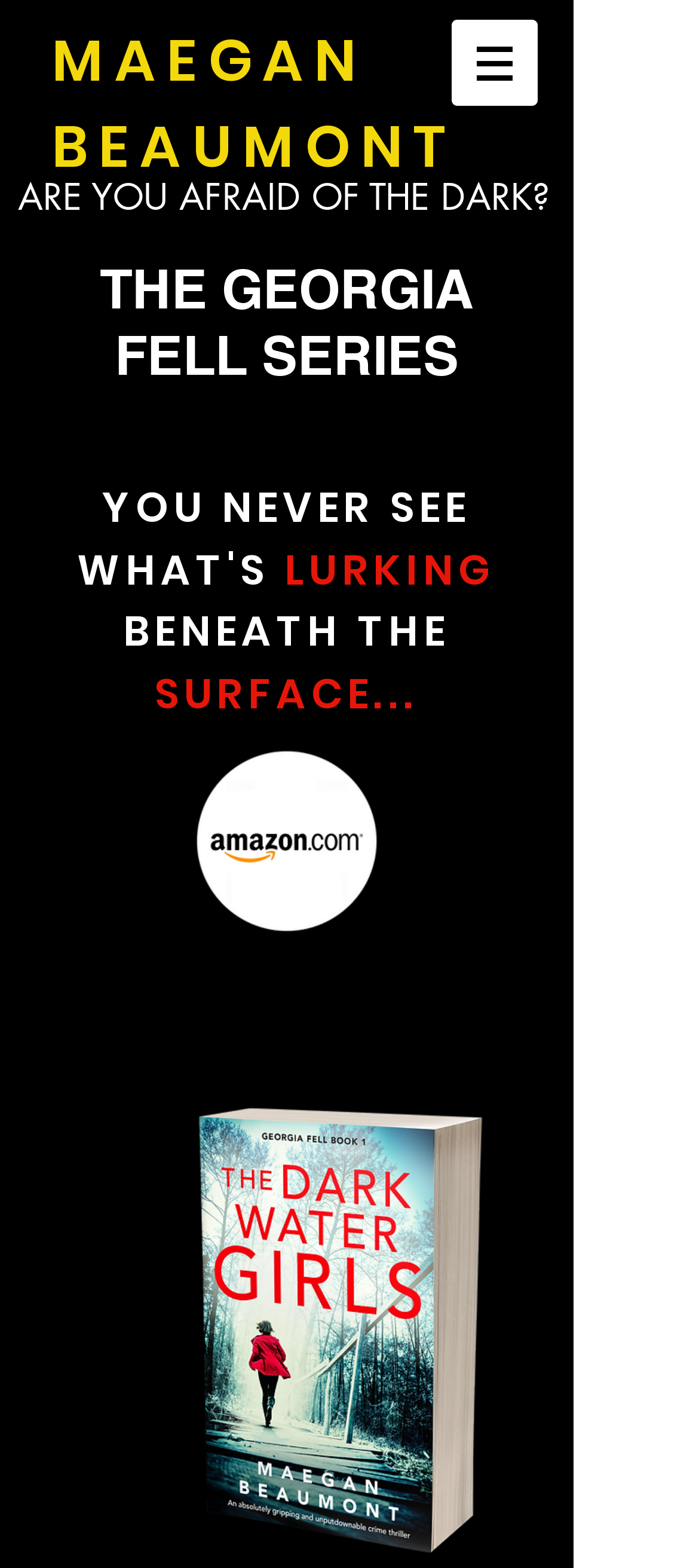Answer the question using only one word or a concise phrase: What is the title of the book series?

The Georgia Fell Series